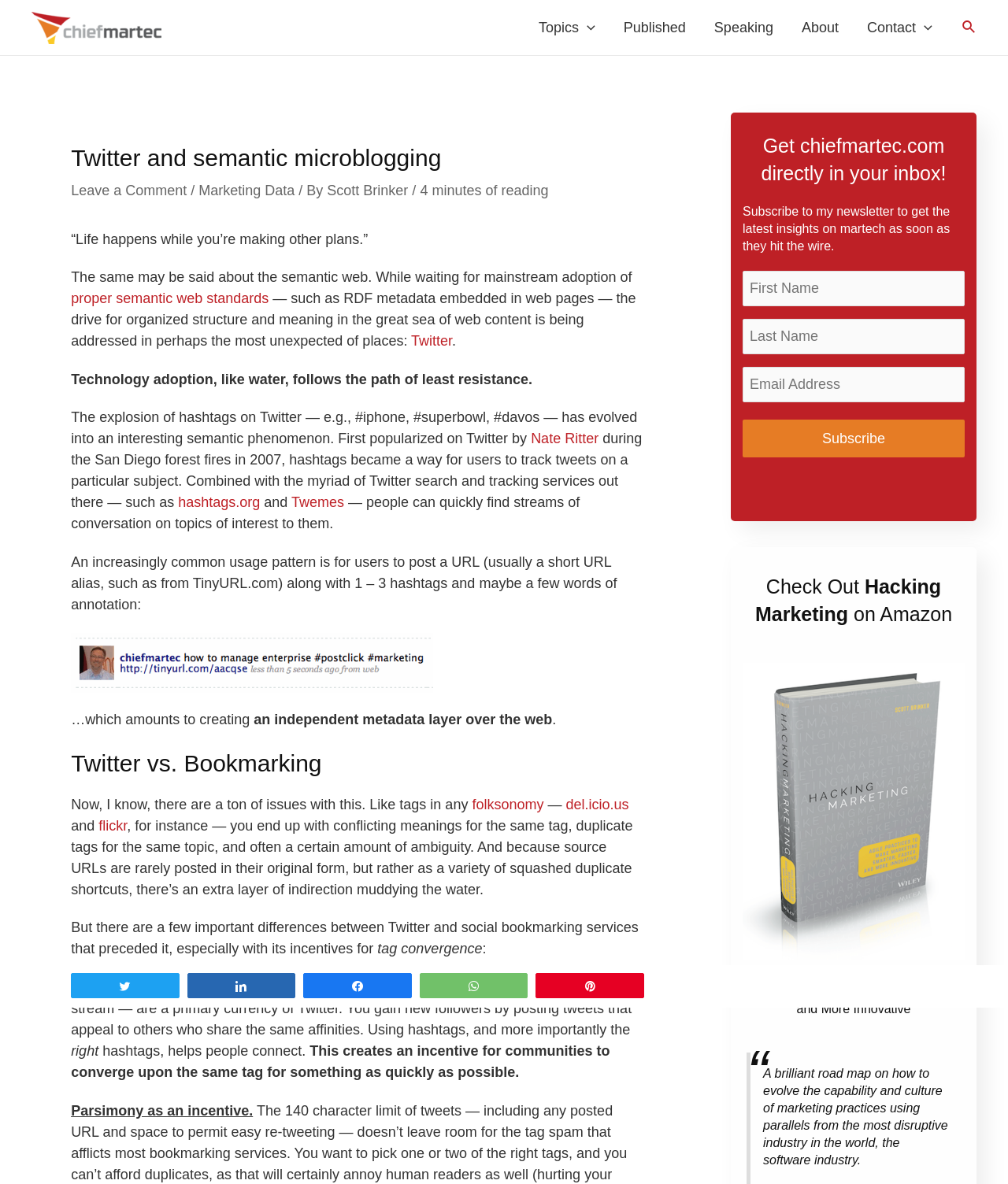What is the purpose of using hashtags on Twitter? Please answer the question using a single word or phrase based on the image.

To track tweets on a particular subject